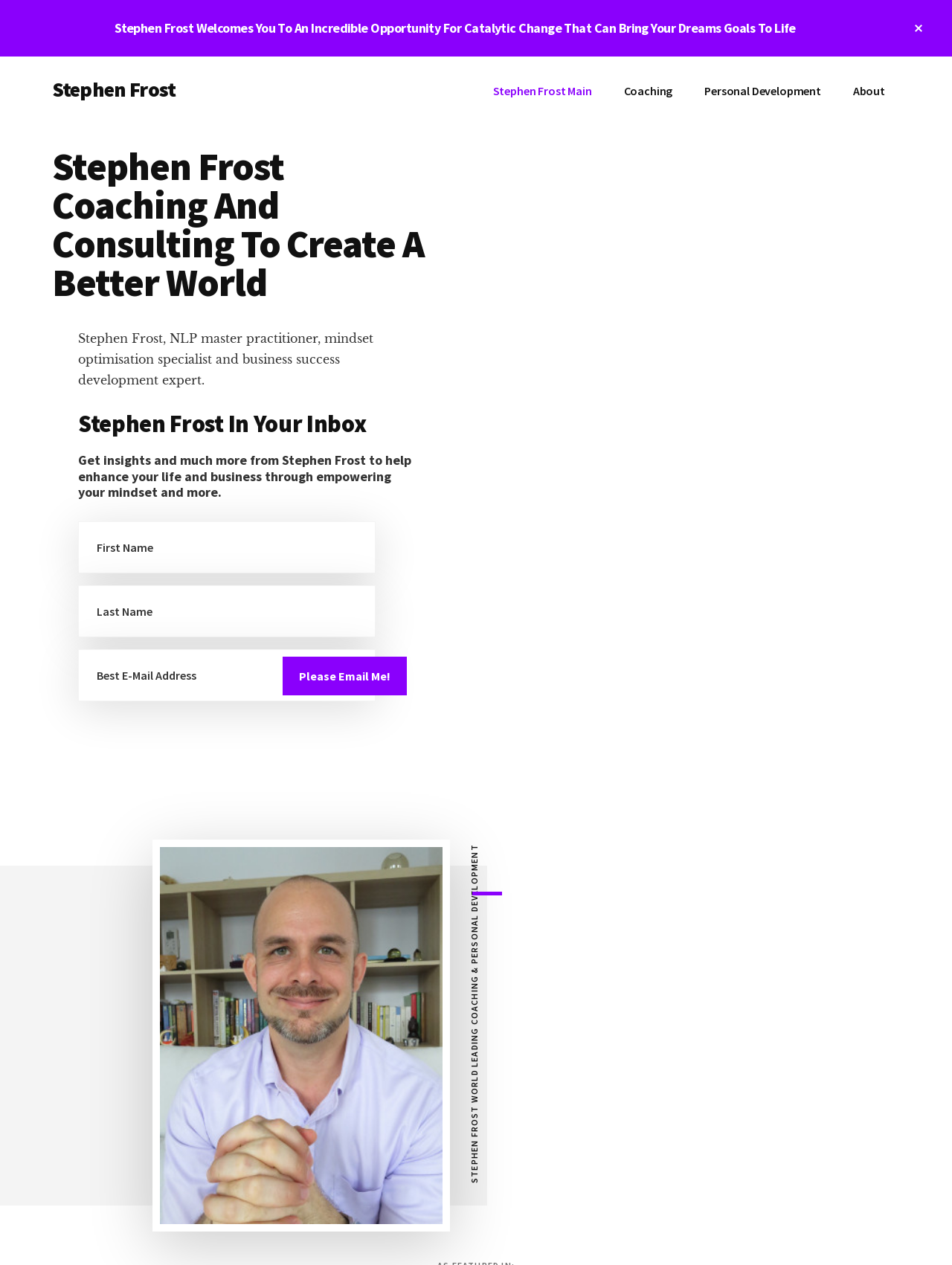Find the bounding box coordinates of the element you need to click on to perform this action: 'Navigate to the main page'. The coordinates should be represented by four float values between 0 and 1, in the format [left, top, right, bottom].

[0.502, 0.056, 0.637, 0.087]